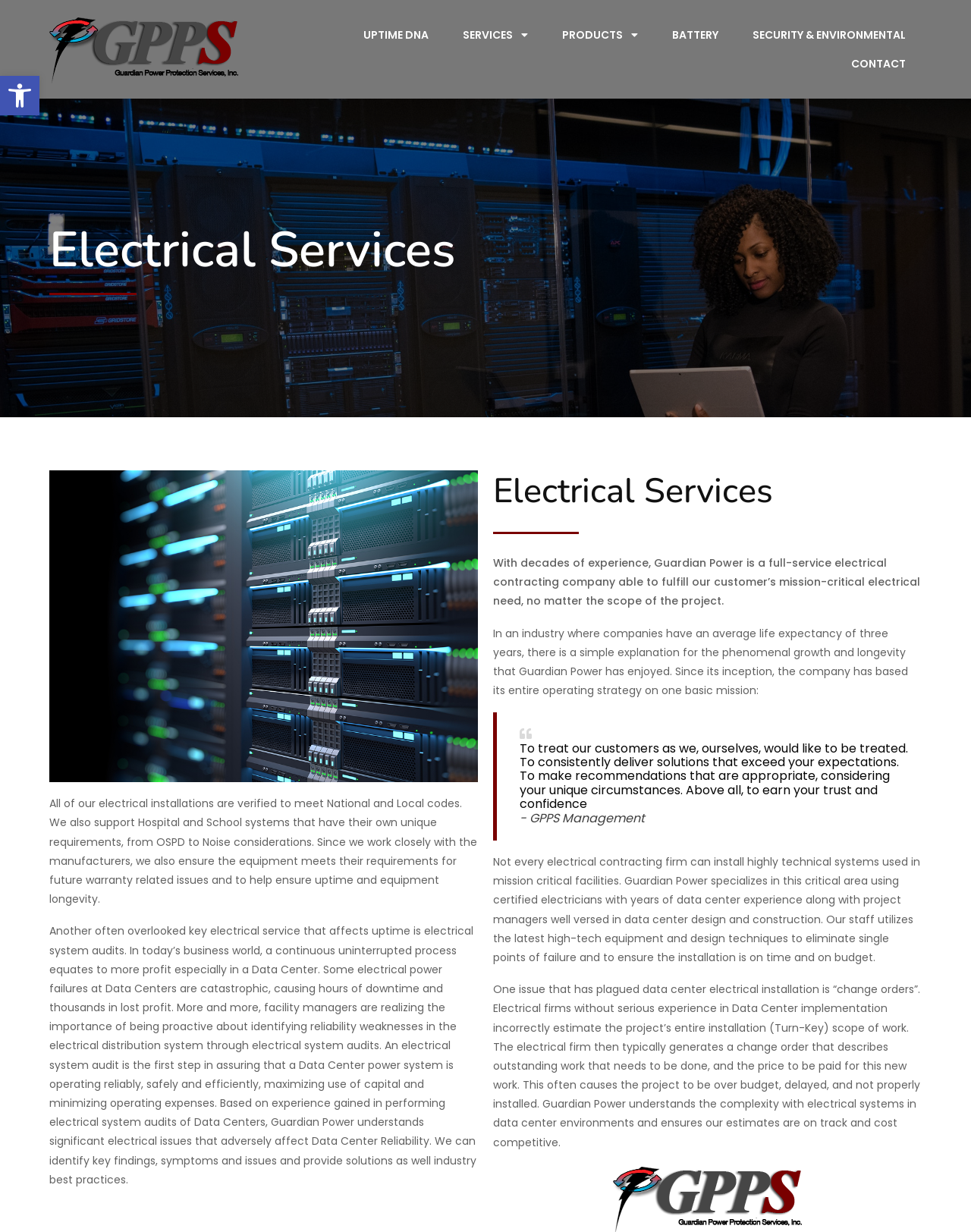What is a common issue in data center electrical installation? Using the information from the screenshot, answer with a single word or phrase.

Change orders